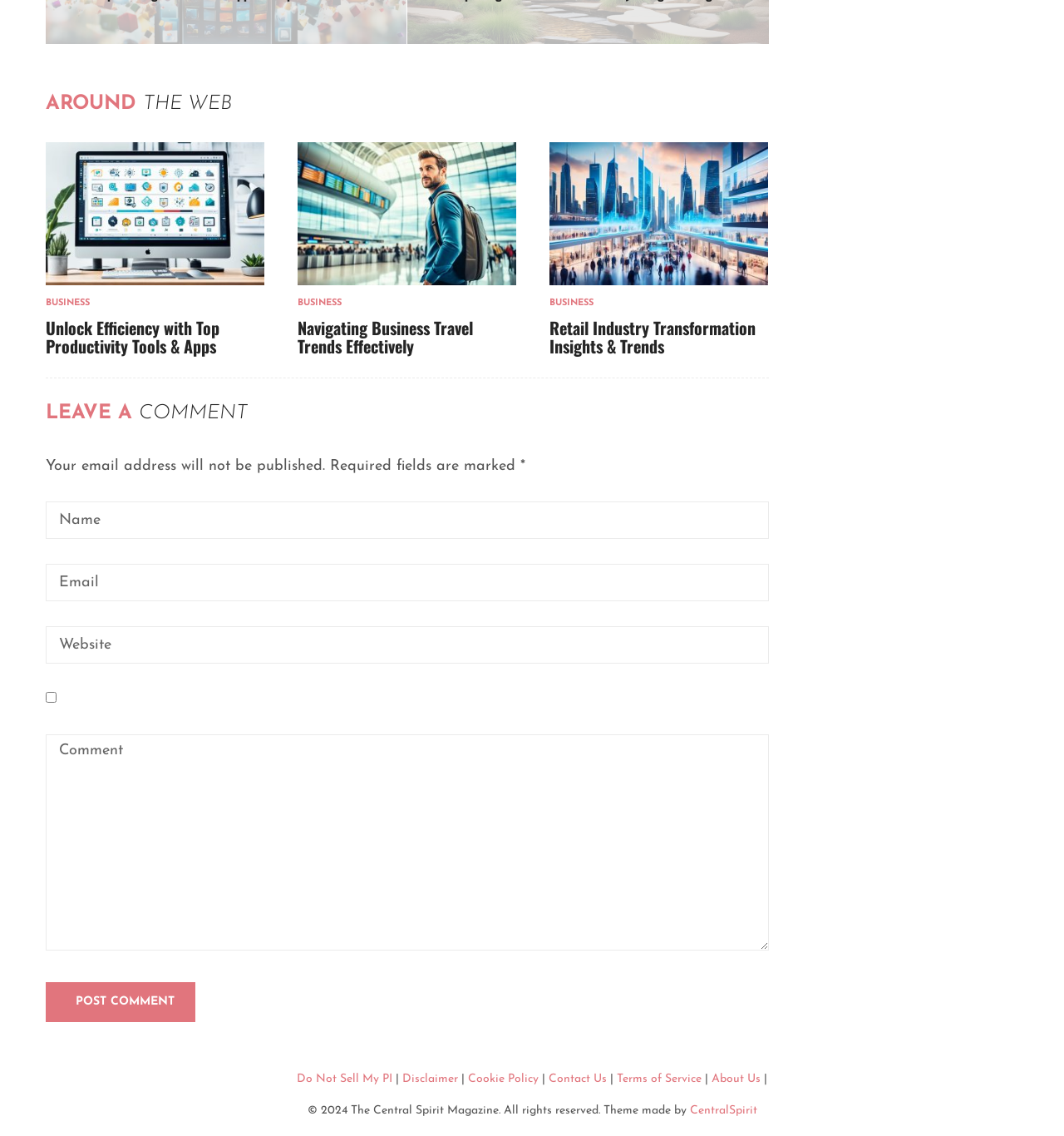Could you locate the bounding box coordinates for the section that should be clicked to accomplish this task: "Click on the link to retail industry transformation insights and trends".

[0.516, 0.125, 0.722, 0.251]